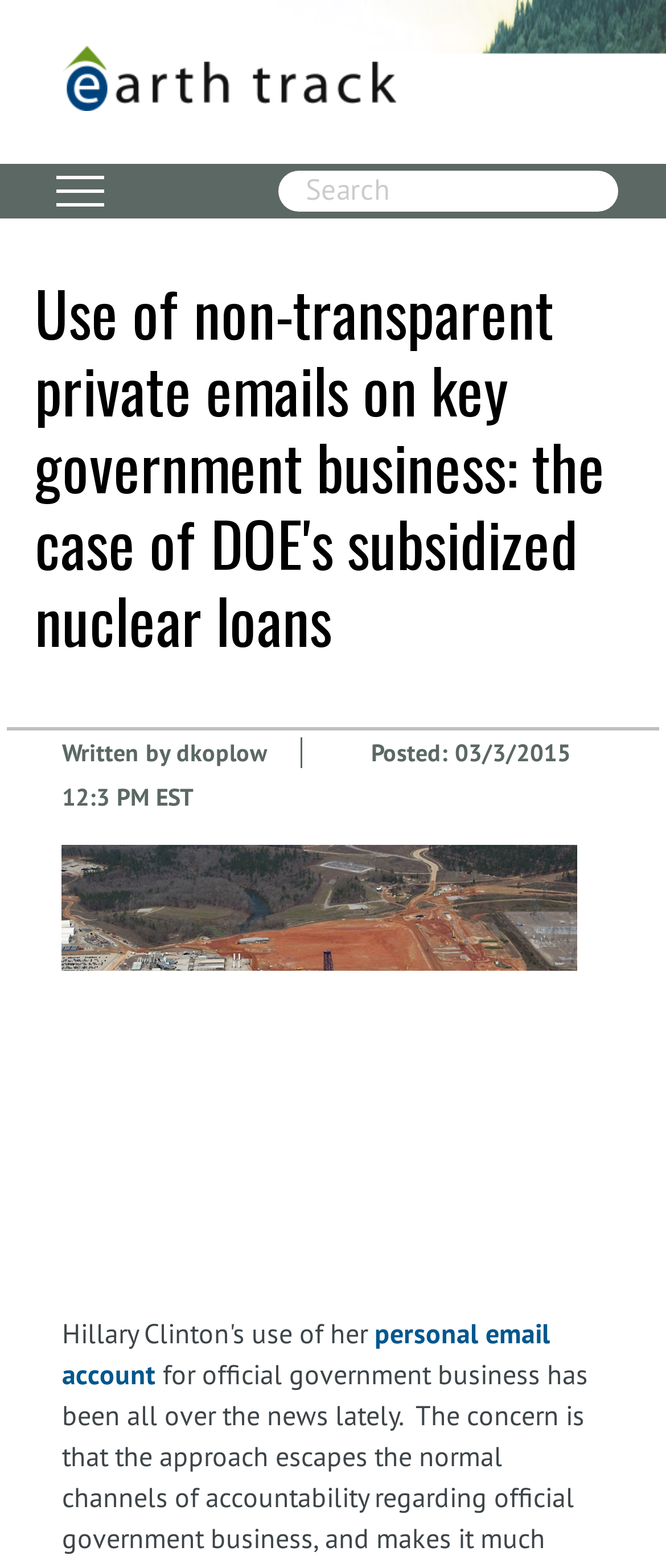Using the description: "personal email account", determine the UI element's bounding box coordinates. Ensure the coordinates are in the format of four float numbers between 0 and 1, i.e., [left, top, right, bottom].

[0.093, 0.839, 0.826, 0.887]